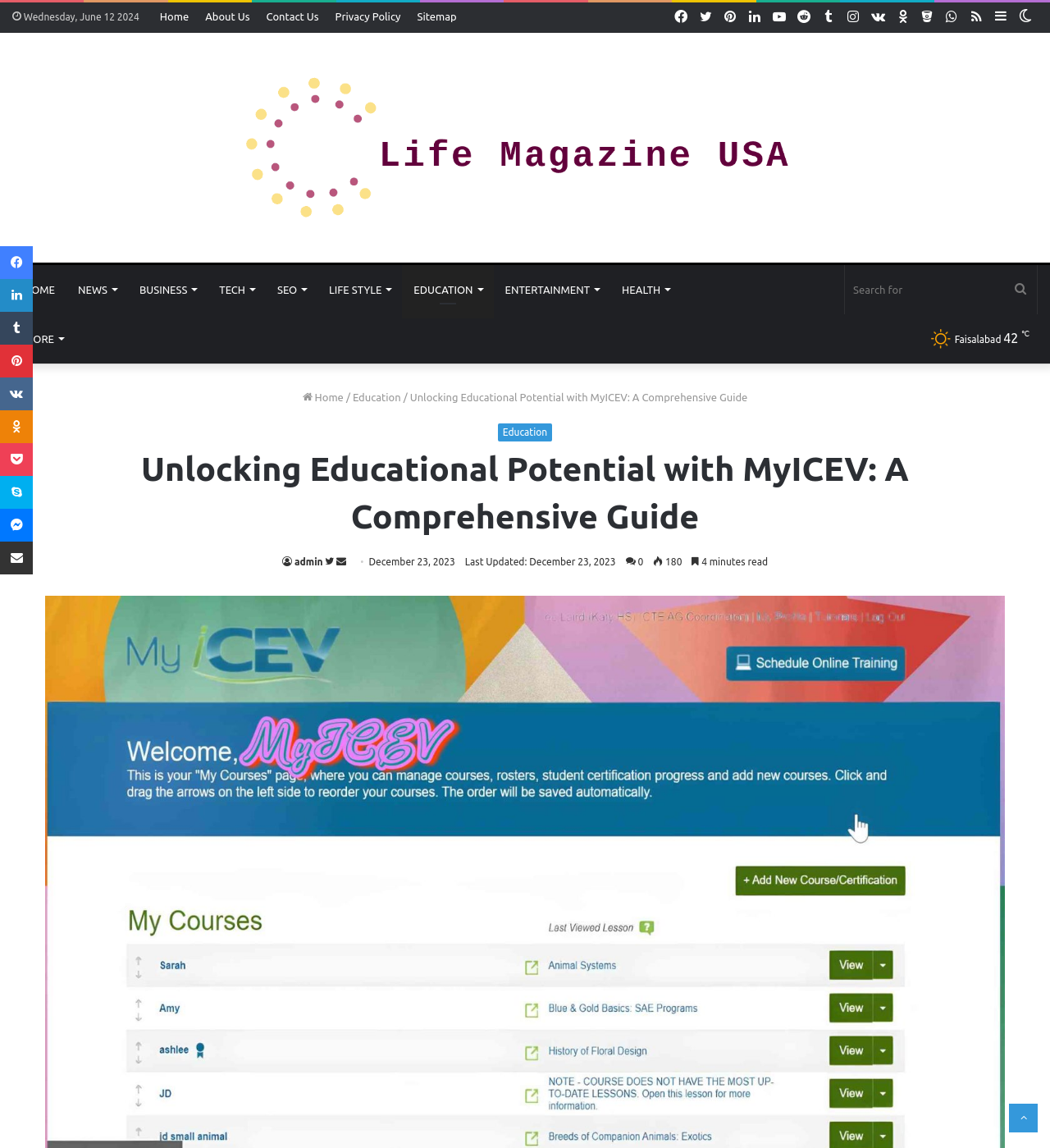Respond with a single word or phrase:
What is the category of the article?

Education